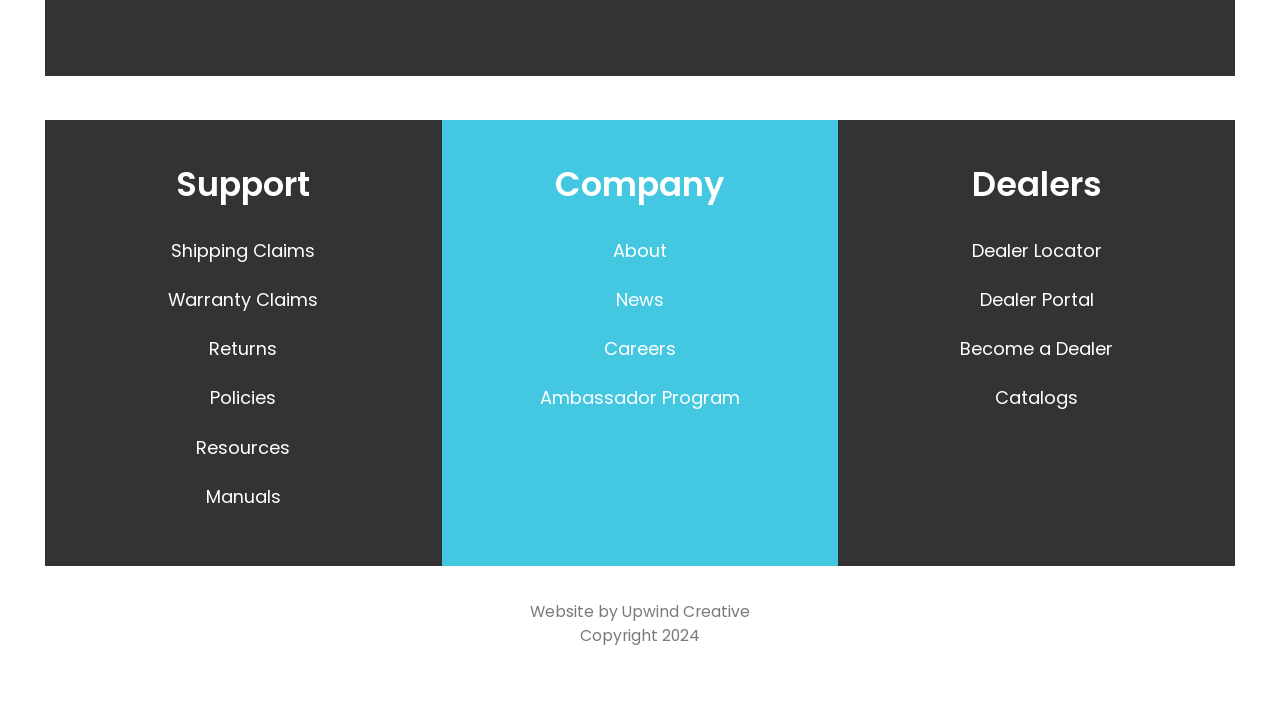Please identify the bounding box coordinates of the element's region that should be clicked to execute the following instruction: "Visit Upwind Creative's website". The bounding box coordinates must be four float numbers between 0 and 1, i.e., [left, top, right, bottom].

[0.486, 0.832, 0.586, 0.861]